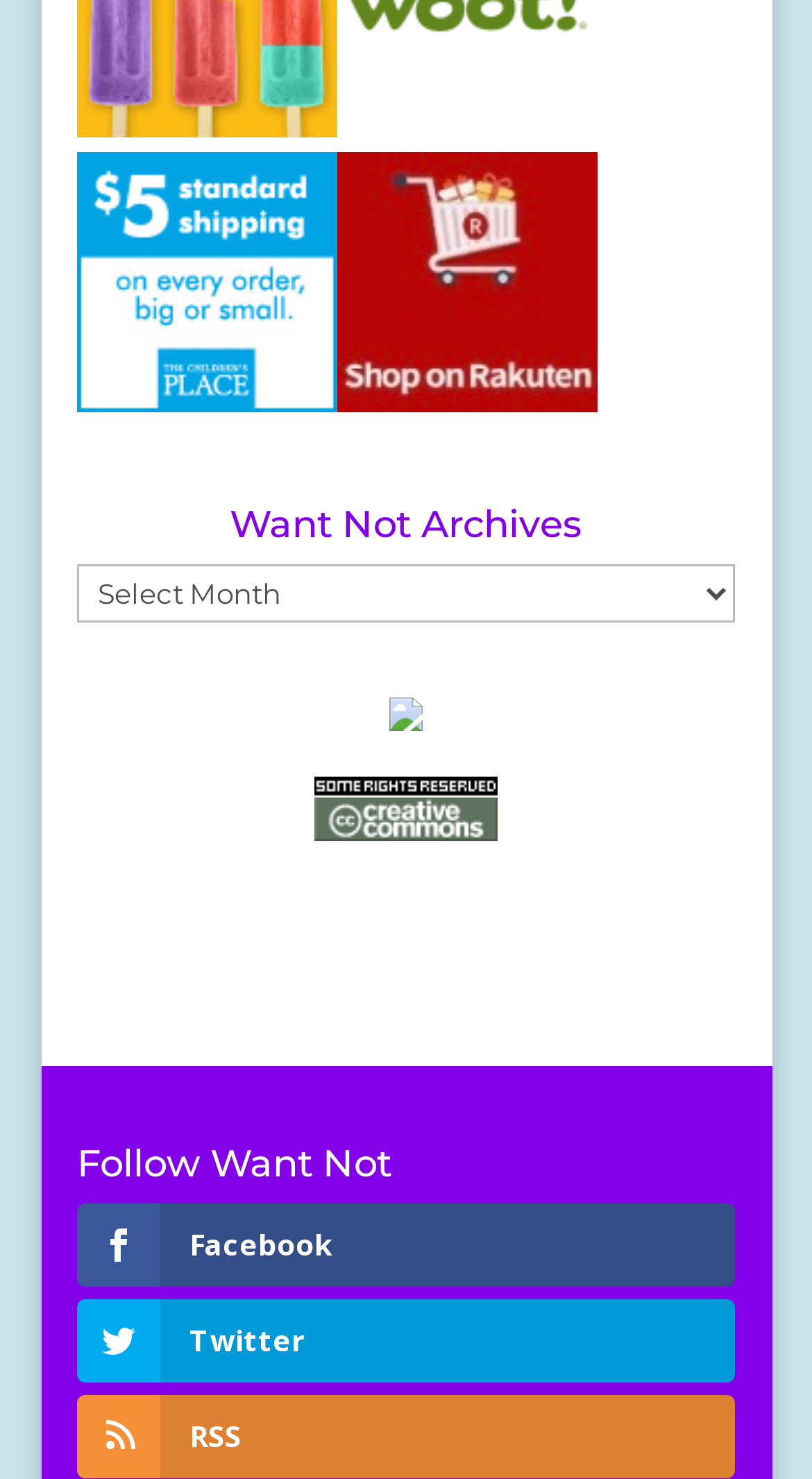Identify the coordinates of the bounding box for the element that must be clicked to accomplish the instruction: "View Creative Commons License".

[0.387, 0.549, 0.613, 0.574]